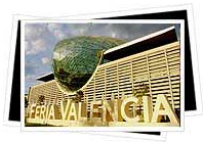Please reply with a single word or brief phrase to the question: 
What is the color of the modern structure?

green and glass